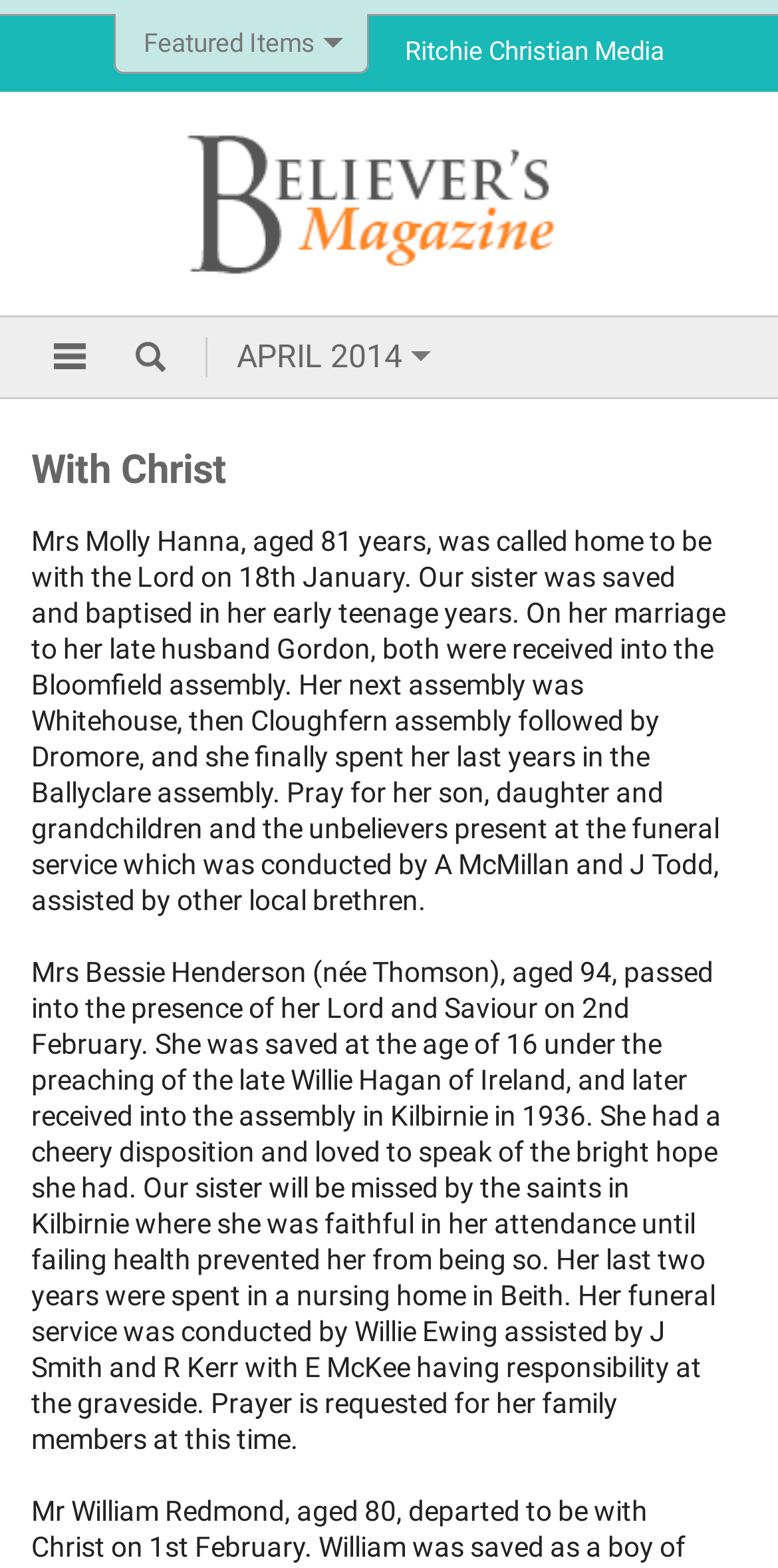Describe every aspect of the webpage in a detailed manner.

The webpage appears to be an online magazine or publication focused on Christian content. At the top, there is a logo of "Believer's Magazine" accompanied by a smaller image. Below the logo, there is a heading "With Christ" in a prominent font.

The main content of the page is divided into two sections. On the left side, there are several featured items, each consisting of an image, a heading, and a price tag. These items are arranged vertically, with the first item "The Seven Feasts of Jehovah" at the top, followed by "Ten Commandments" and others. Each item has a "FEATURED" label and some have a "SPECIAL PRICE" tag.

On the right side, there is a section with a heading "APRIL 2014" and a cover image below it. Below the cover image, there are several article links, each with a title and an author's name. The articles are arranged vertically, with the first article "From the editor: Did He really die?" at the top, followed by "Occasional Letters: Beware of Phoneys" and others.

At the bottom of the page, there are two obituaries, each with a brief description of the deceased person's life and funeral service details. The obituaries are arranged vertically, with the first one about Mrs. Molly Hanna at the top, followed by the one about Mrs. Bessie Henderson.